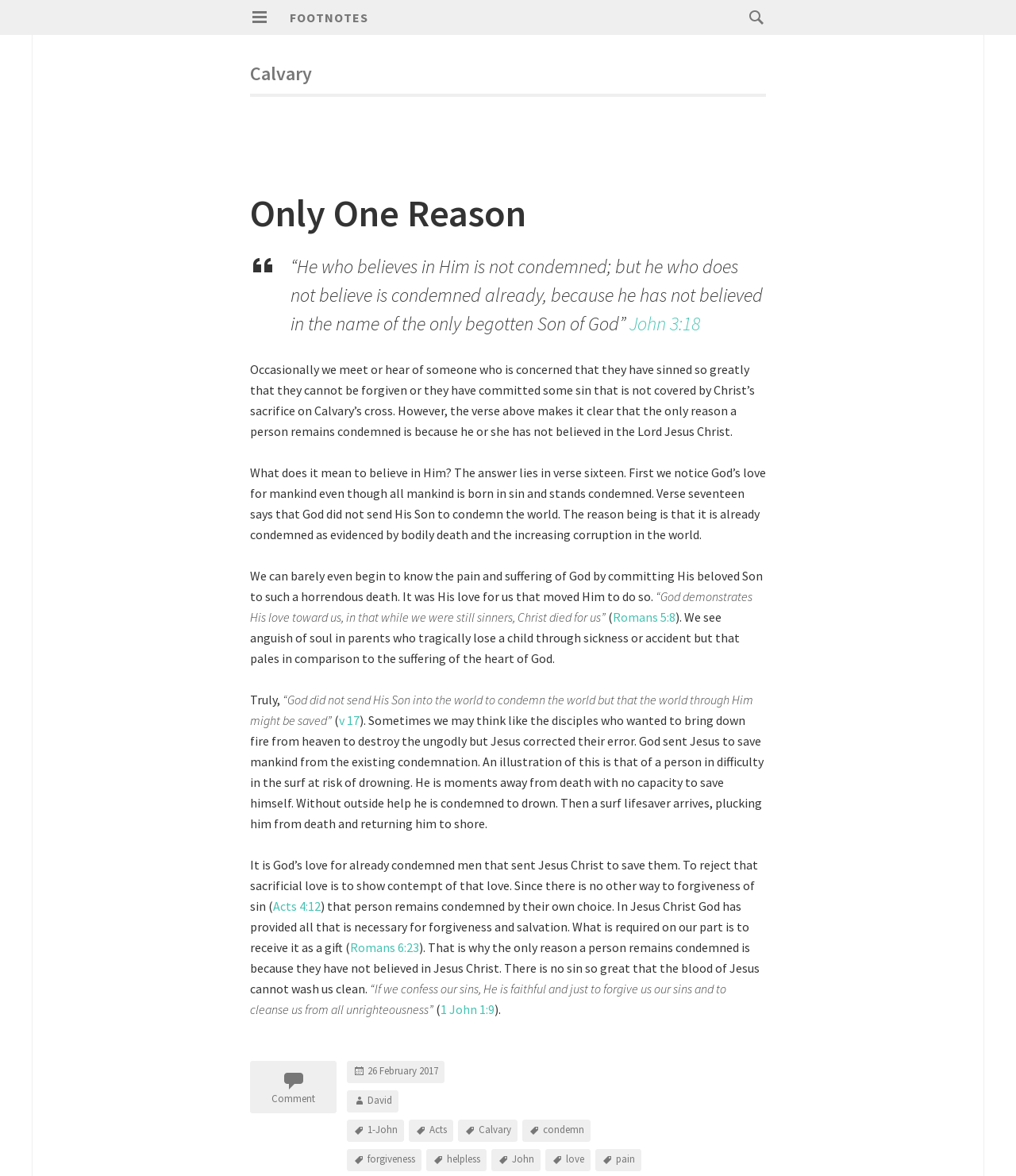Please specify the bounding box coordinates of the clickable region to carry out the following instruction: "Search for something". The coordinates should be four float numbers between 0 and 1, in the format [left, top, right, bottom].

[0.727, 0.007, 0.754, 0.023]